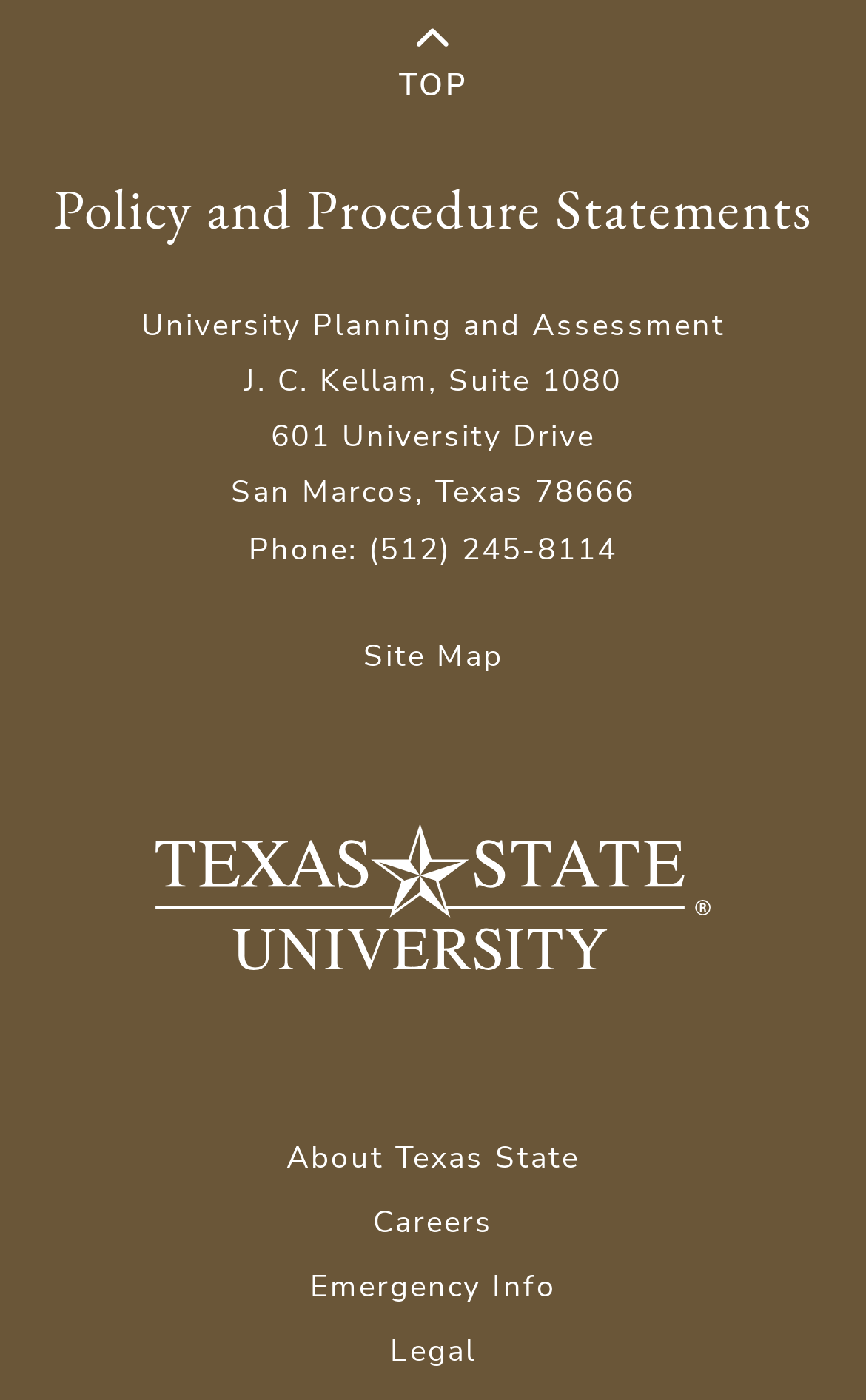Please reply to the following question with a single word or a short phrase:
What is the name of the university?

Texas State University